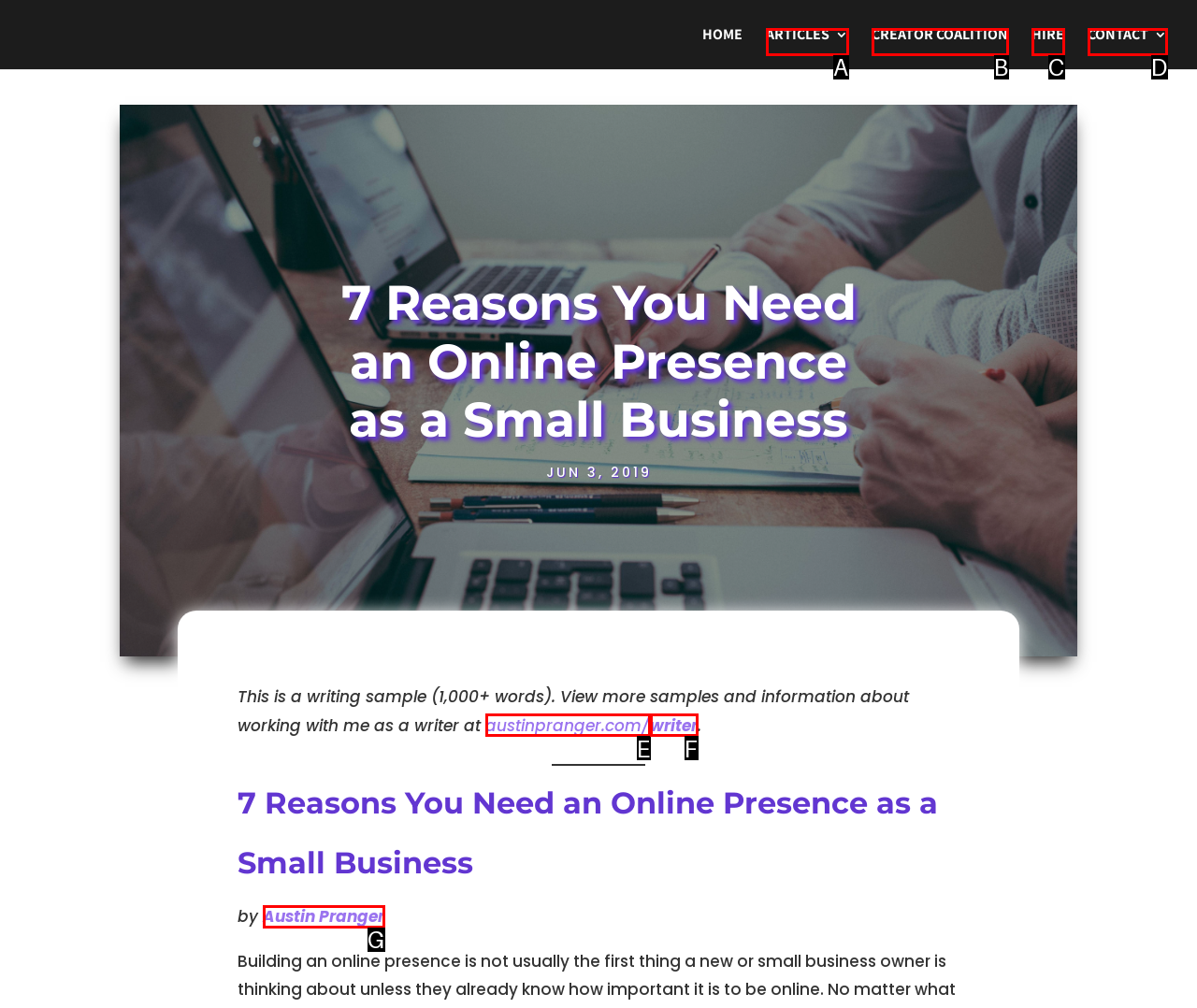Based on the description: Austin Pranger, select the HTML element that fits best. Provide the letter of the matching option.

G